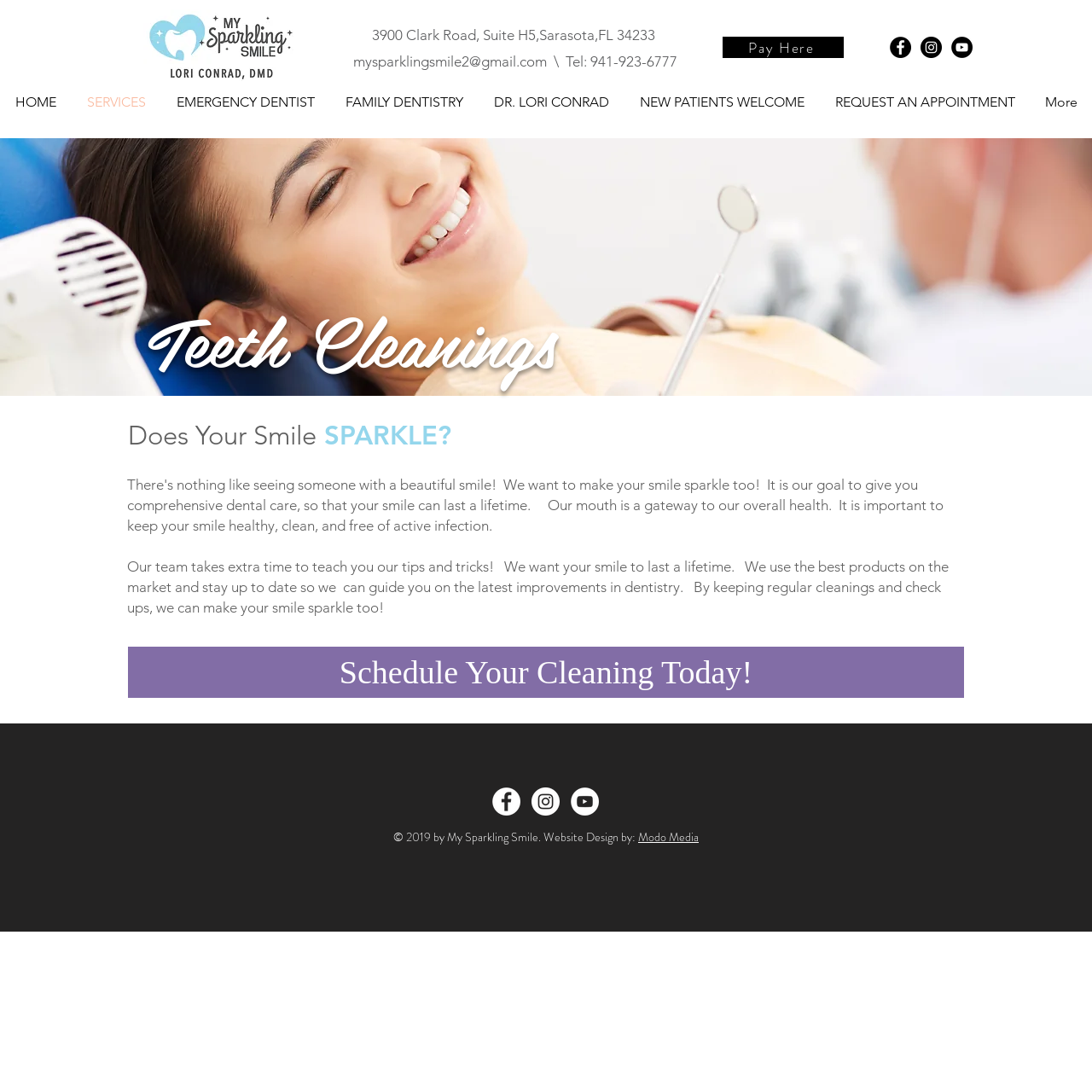Locate the bounding box coordinates of the clickable area needed to fulfill the instruction: "Click the Facebook link".

[0.815, 0.034, 0.834, 0.053]